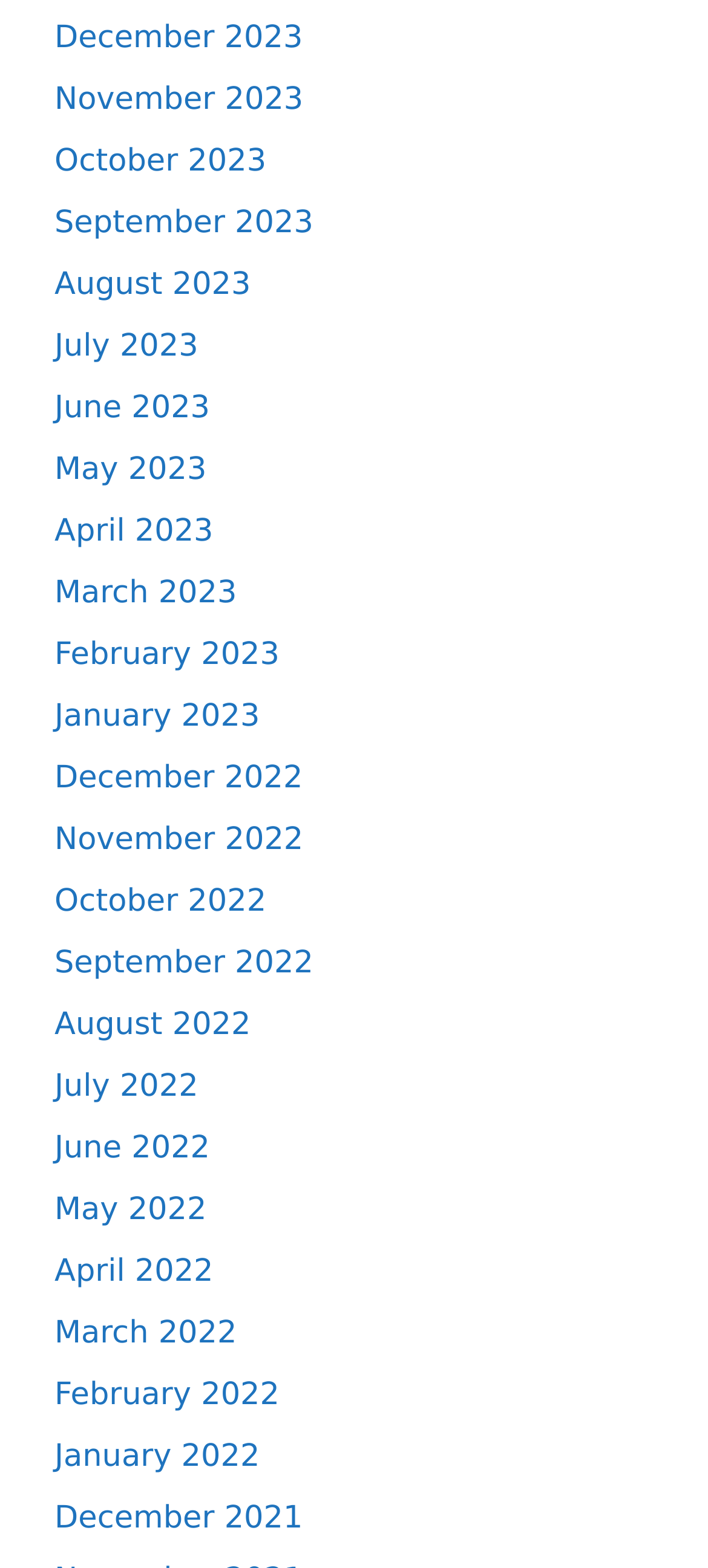What is the common format of the link texts?
Provide a fully detailed and comprehensive answer to the question.

By examining the link texts, I can see that they all follow a consistent format of 'Month Year', where 'Month' is the name of the month and 'Year' is the corresponding year.